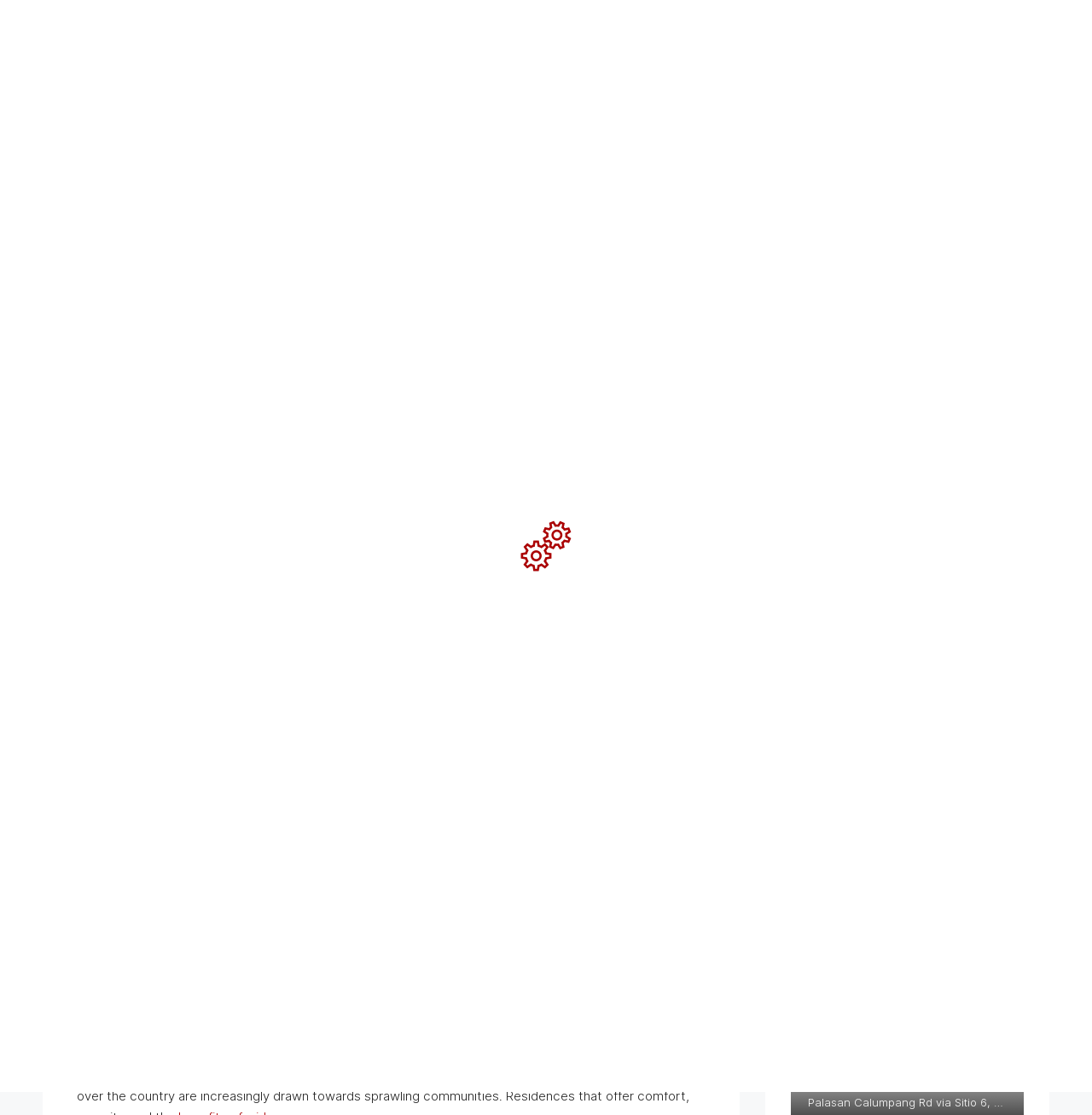Please identify the bounding box coordinates of the area I need to click to accomplish the following instruction: "Click the Bria Magalang link".

[0.724, 0.693, 0.938, 0.85]